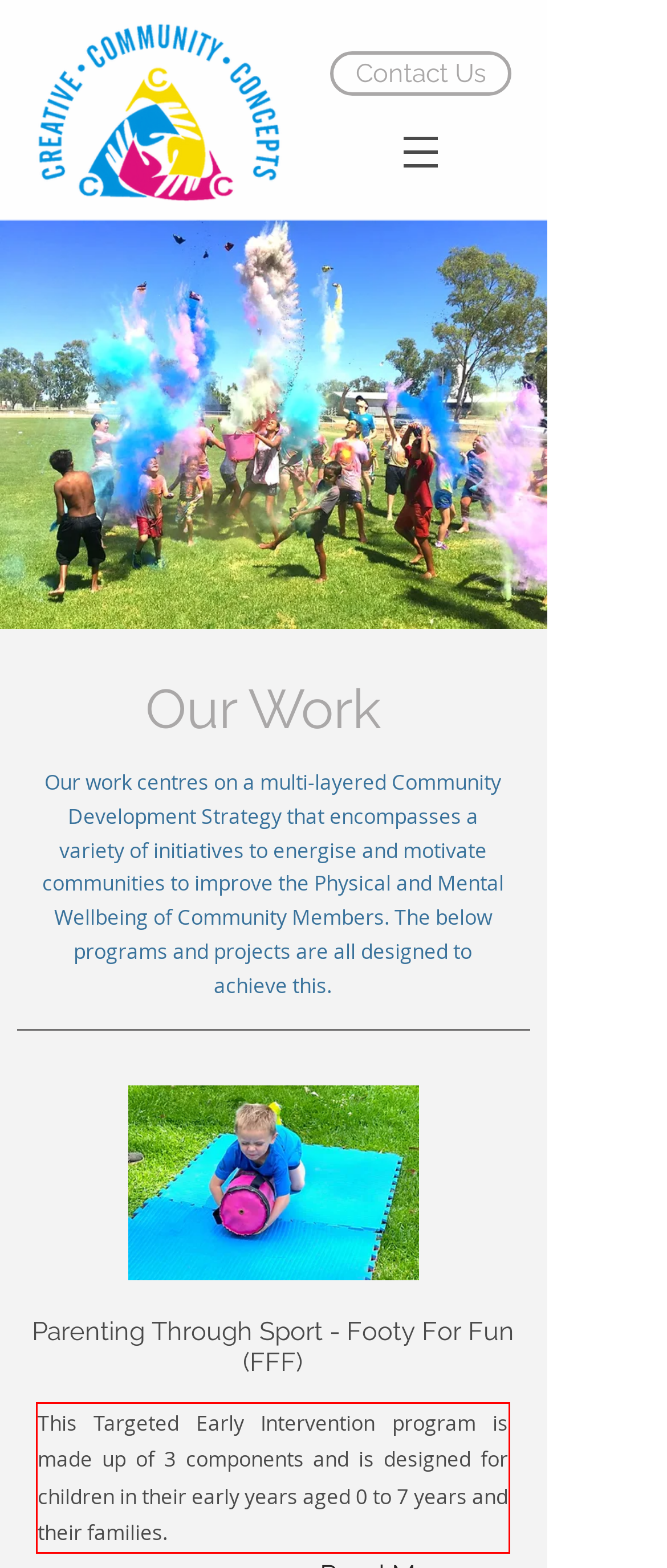You have a screenshot of a webpage with a UI element highlighted by a red bounding box. Use OCR to obtain the text within this highlighted area.

This Targeted Early Intervention program is made up of 3 components and is designed for children in their early years aged 0 to 7 years and their families.